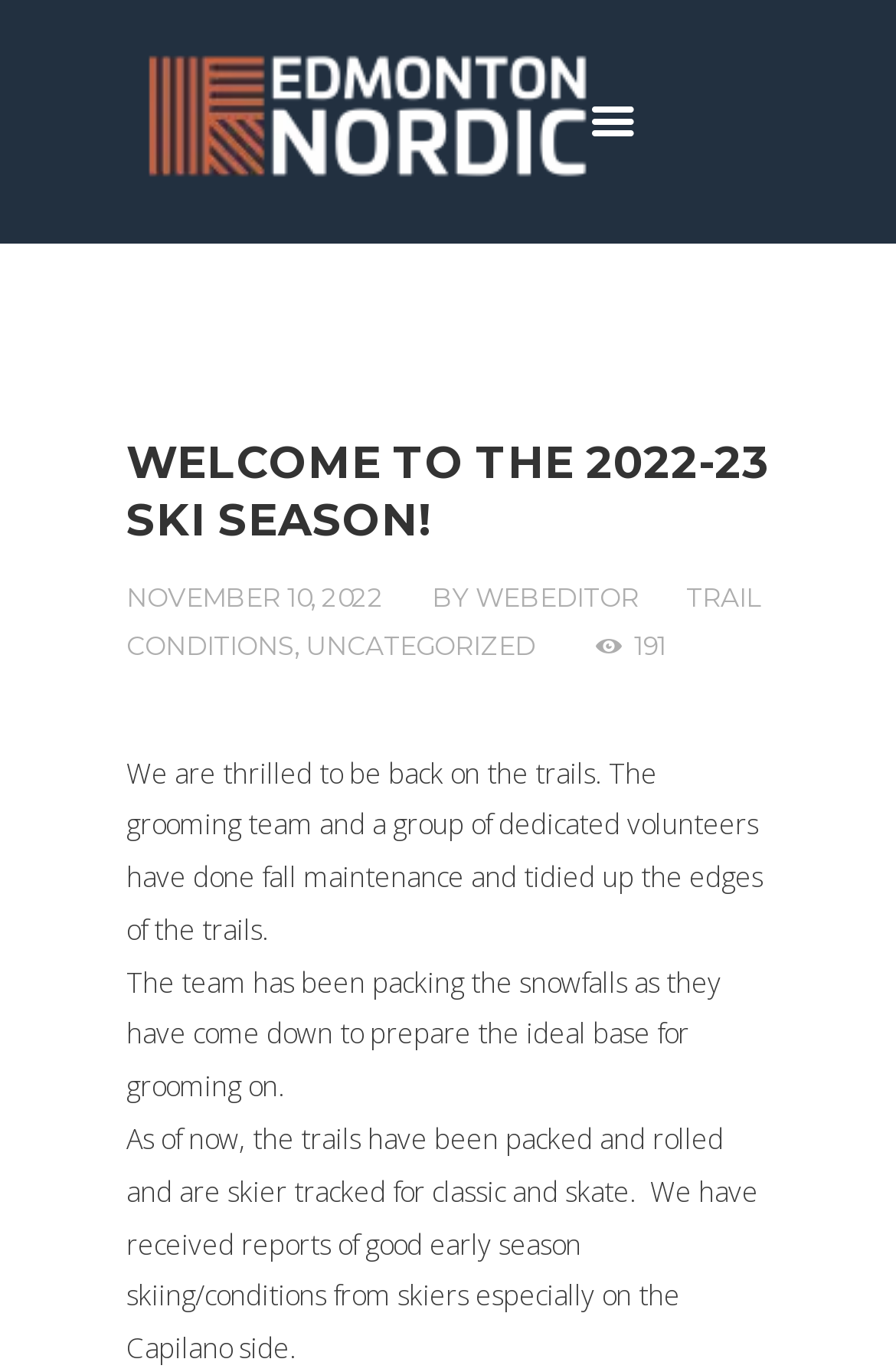What is the team doing to prepare the trails?
From the details in the image, answer the question comprehensively.

According to the webpage, the team has been packing the snowfalls as they have come down to prepare the ideal base for grooming on, indicating that the team is preparing the trails by packing the snowfalls.